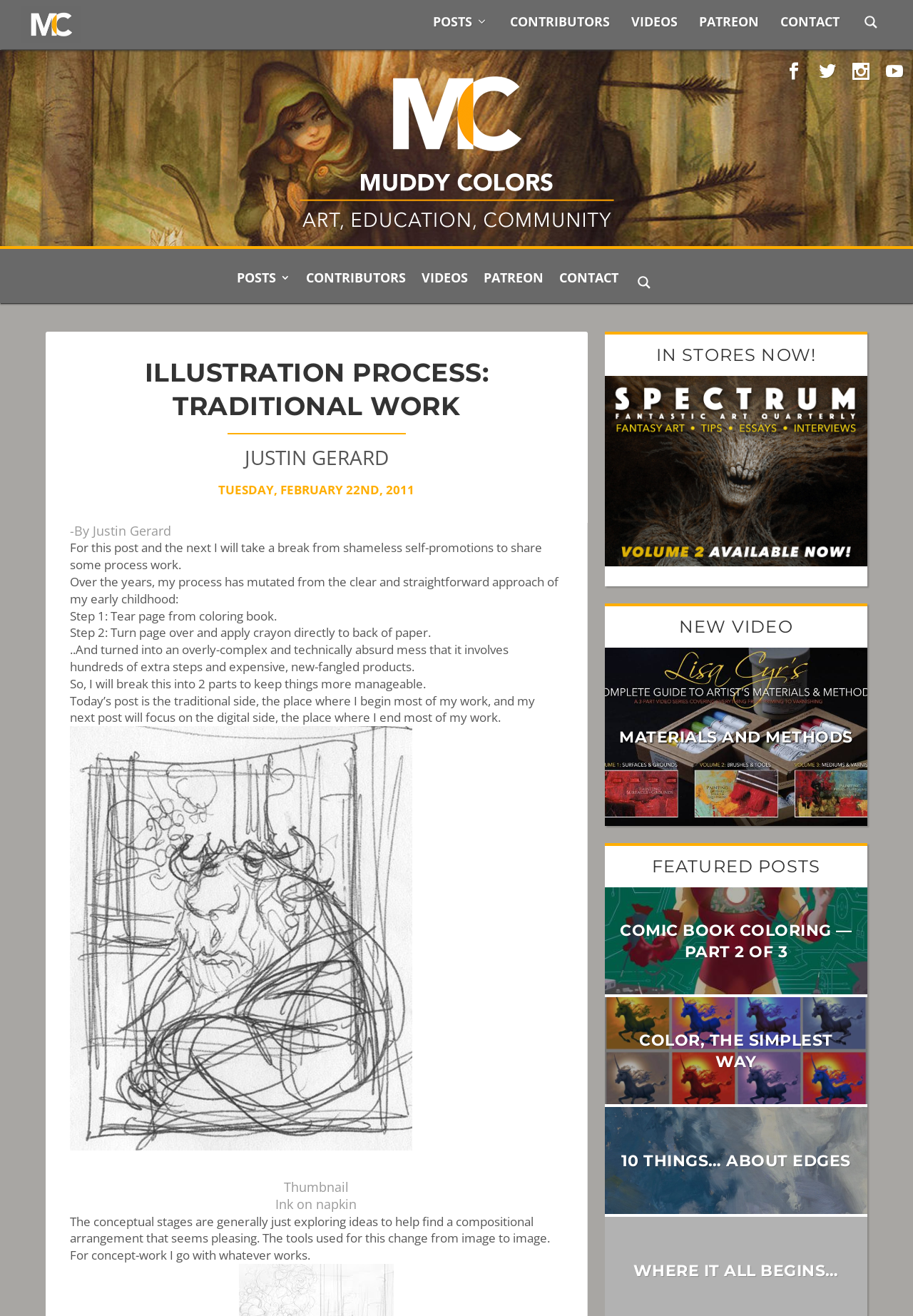Locate the bounding box coordinates of the segment that needs to be clicked to meet this instruction: "Explore the materials and methods".

[0.678, 0.553, 0.934, 0.568]